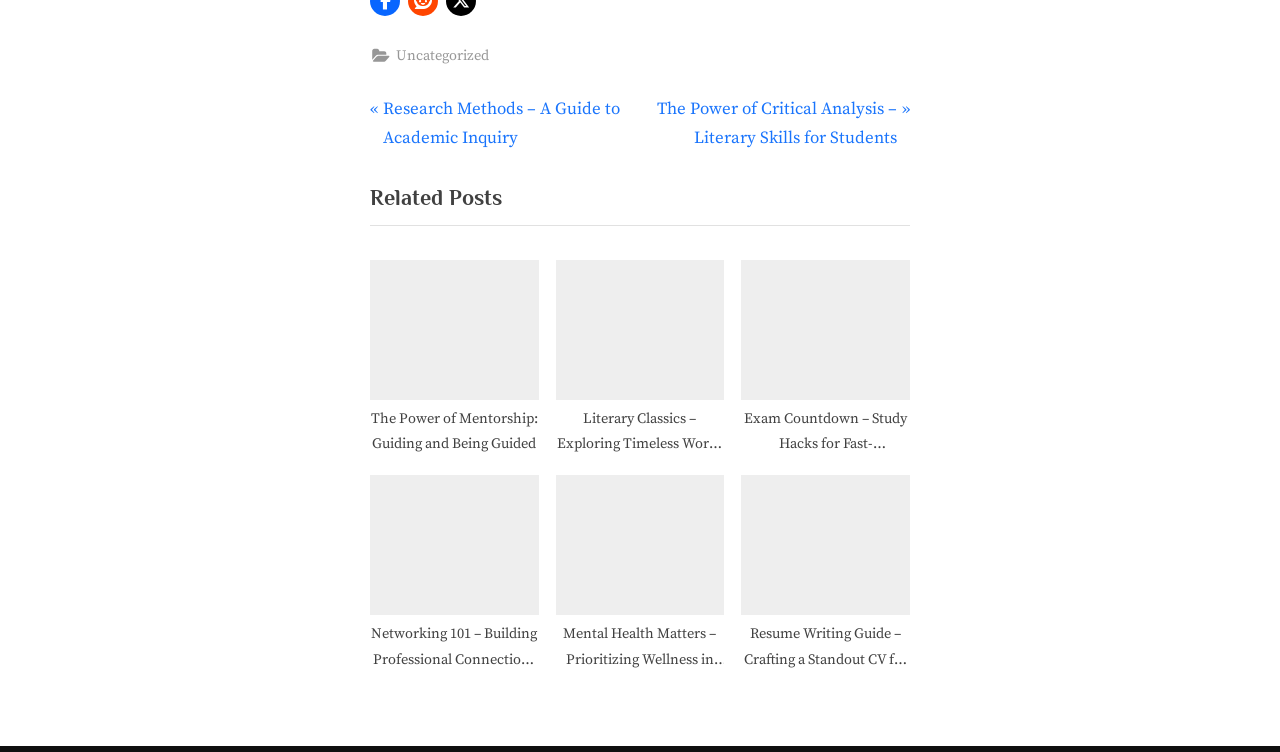Using the format (top-left x, top-left y, bottom-right x, bottom-right y), and given the element description, identify the bounding box coordinates within the screenshot: Uncategorized

[0.309, 0.058, 0.382, 0.092]